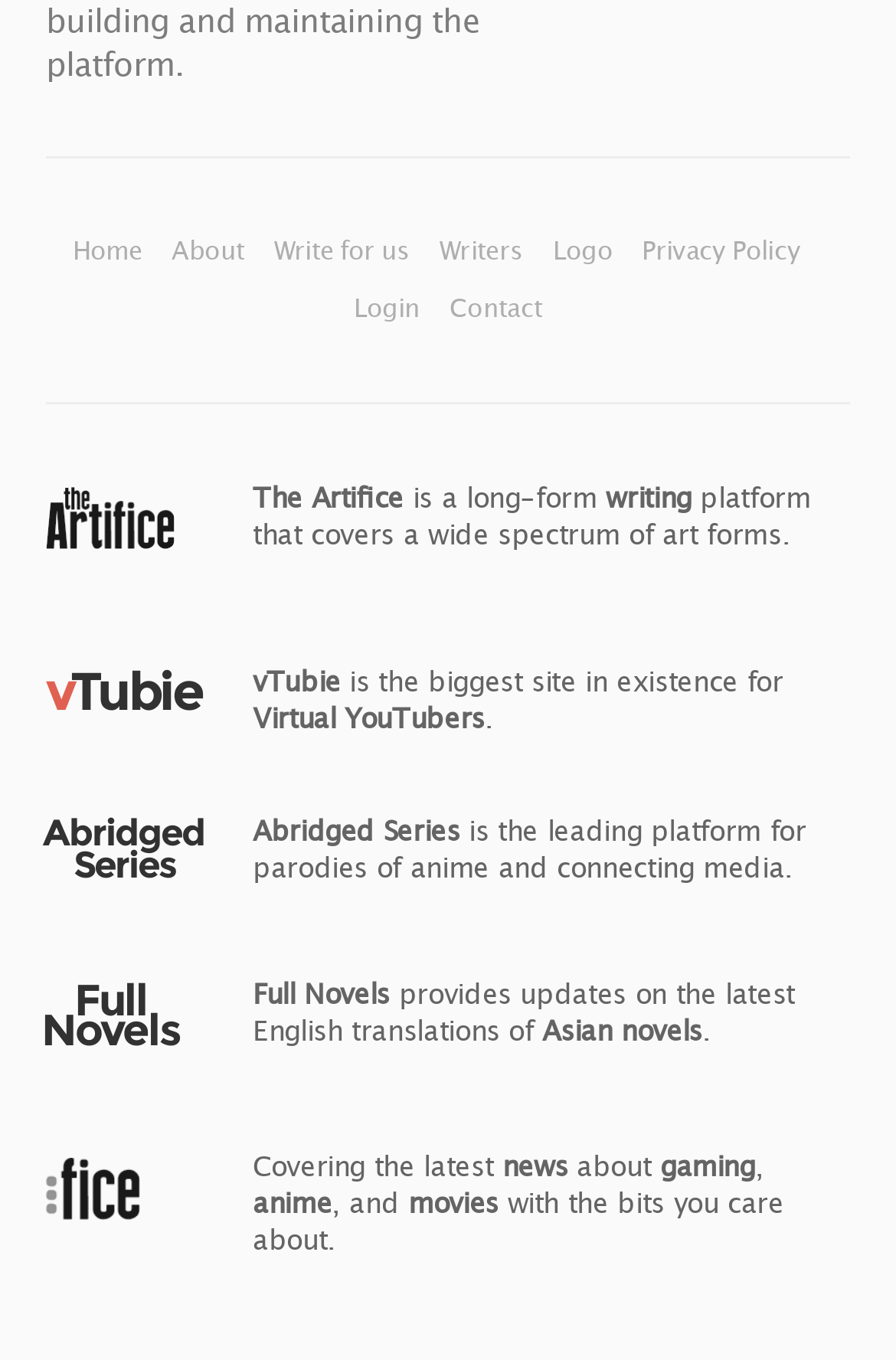Answer the question below with a single word or a brief phrase: 
What is the name of the website that focuses on parodies of anime and connecting media?

Abridged Series